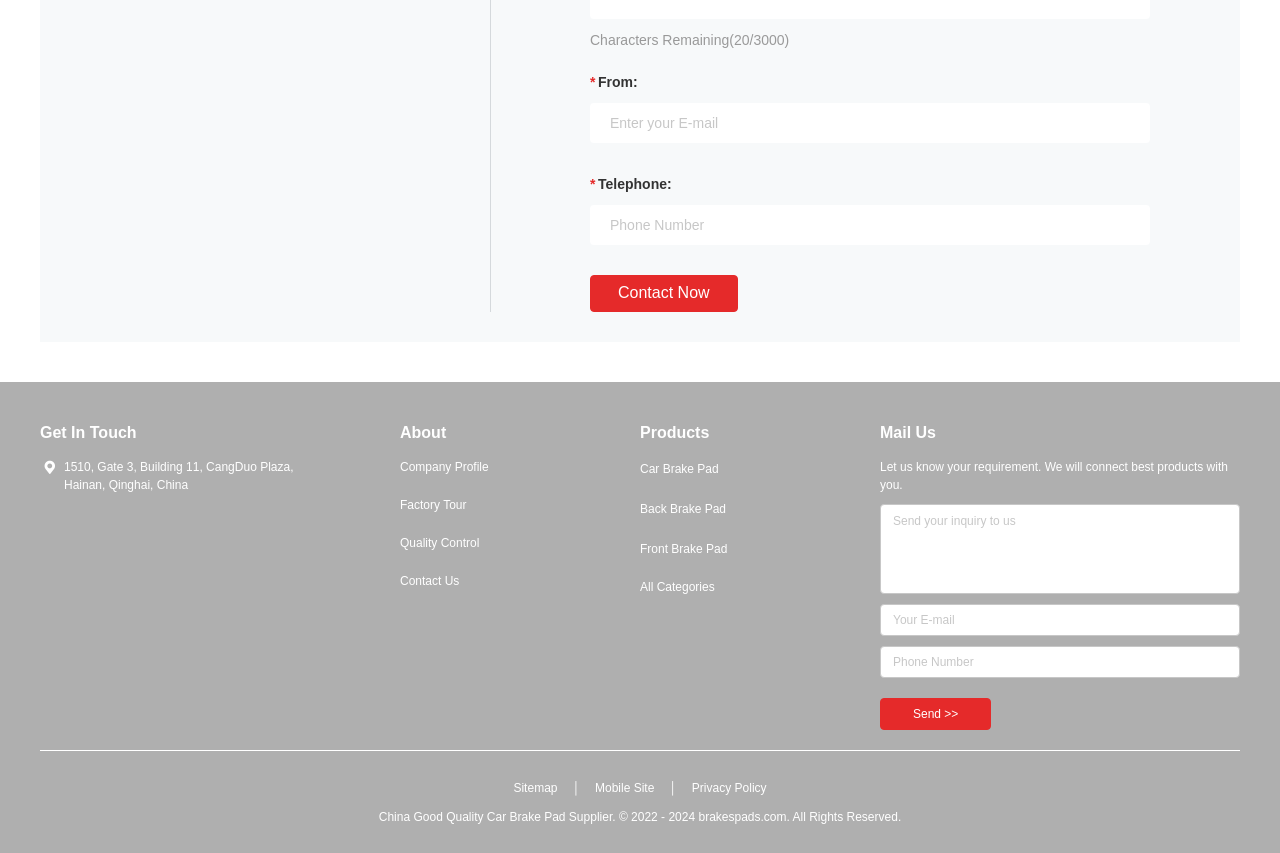Given the element description parent_node: Telephone: placeholder="Phone Number", identify the bounding box coordinates for the UI element on the webpage screenshot. The format should be (top-left x, top-left y, bottom-right x, bottom-right y), with values between 0 and 1.

[0.461, 0.24, 0.898, 0.287]